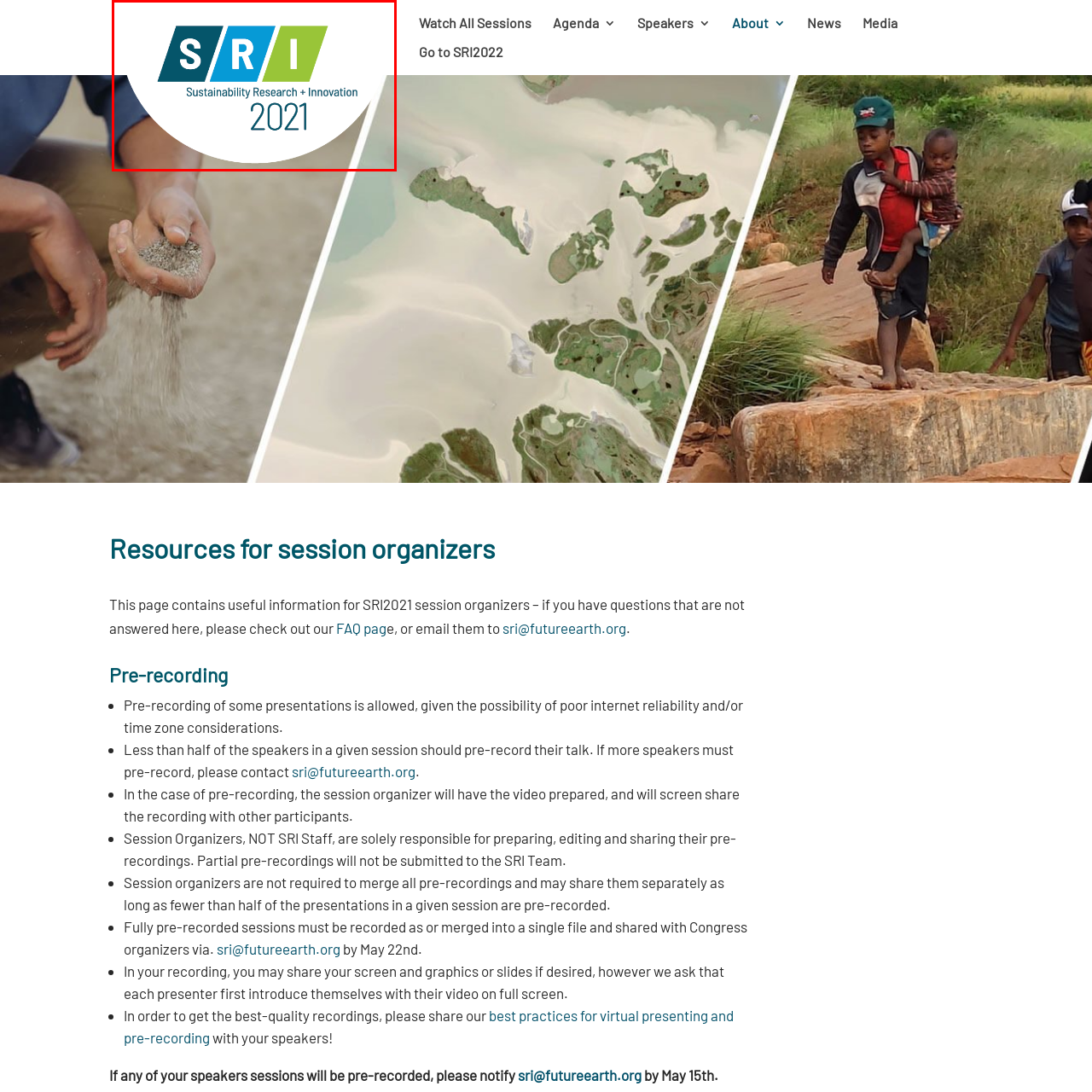Please provide a comprehensive description of the image that is enclosed within the red boundary.

This image features the logo for the Sustainability Research and Innovation (SRI) Congress 2021. The logo prominently displays the letters "SRI" in a bold, modern font, with "S" and "R" in dark blue and "I" in bright green. Below the acronym, the full phrase “Sustainability Research + Innovation” is displayed in a sleek, understated font, emphasizing the focus of the event. The year "2021" is positioned centrally below the logo, further highlighting the specific congress year. The design reflects a contemporary aesthetic, suitable for an academic gathering focused on sustainability practices and innovations.